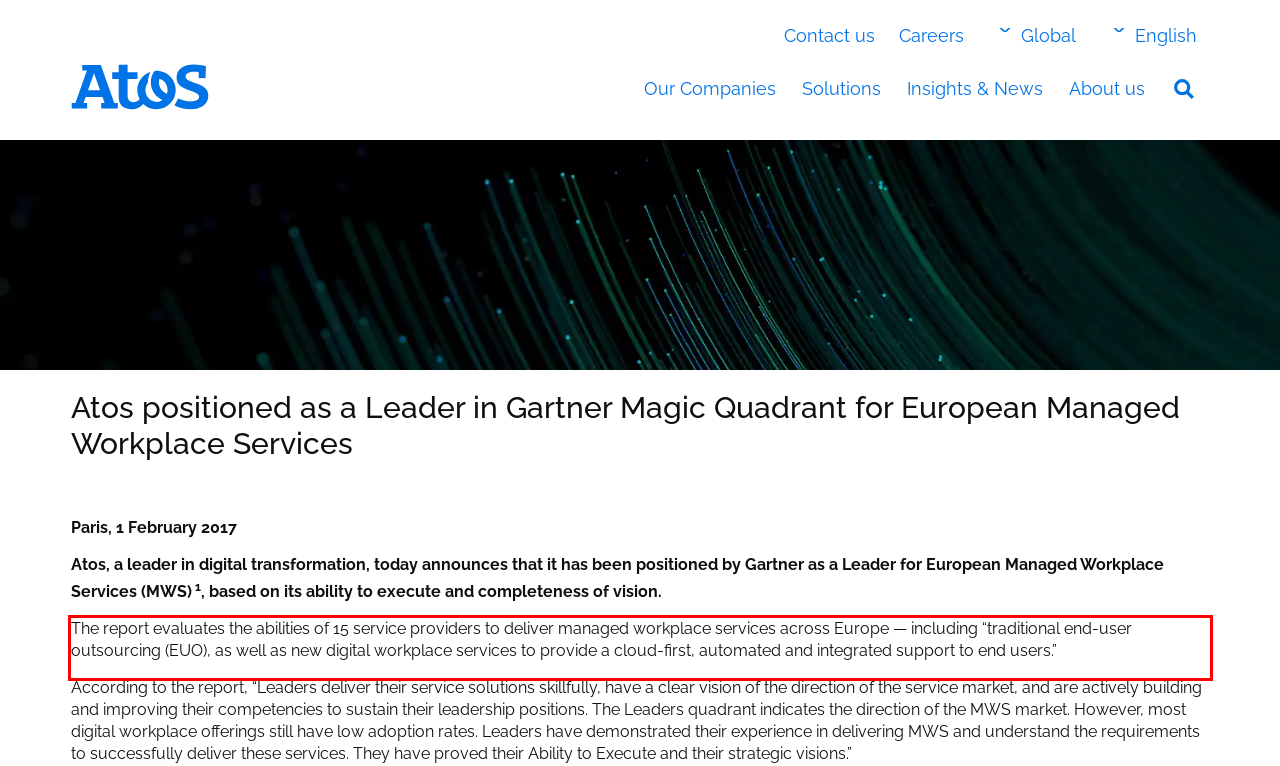Please perform OCR on the UI element surrounded by the red bounding box in the given webpage screenshot and extract its text content.

The report evaluates the abilities of 15 service providers to deliver managed workplace services across Europe — including “traditional end-user outsourcing (EUO), as well as new digital workplace services to provide a cloud-first, automated and integrated support to end users.”